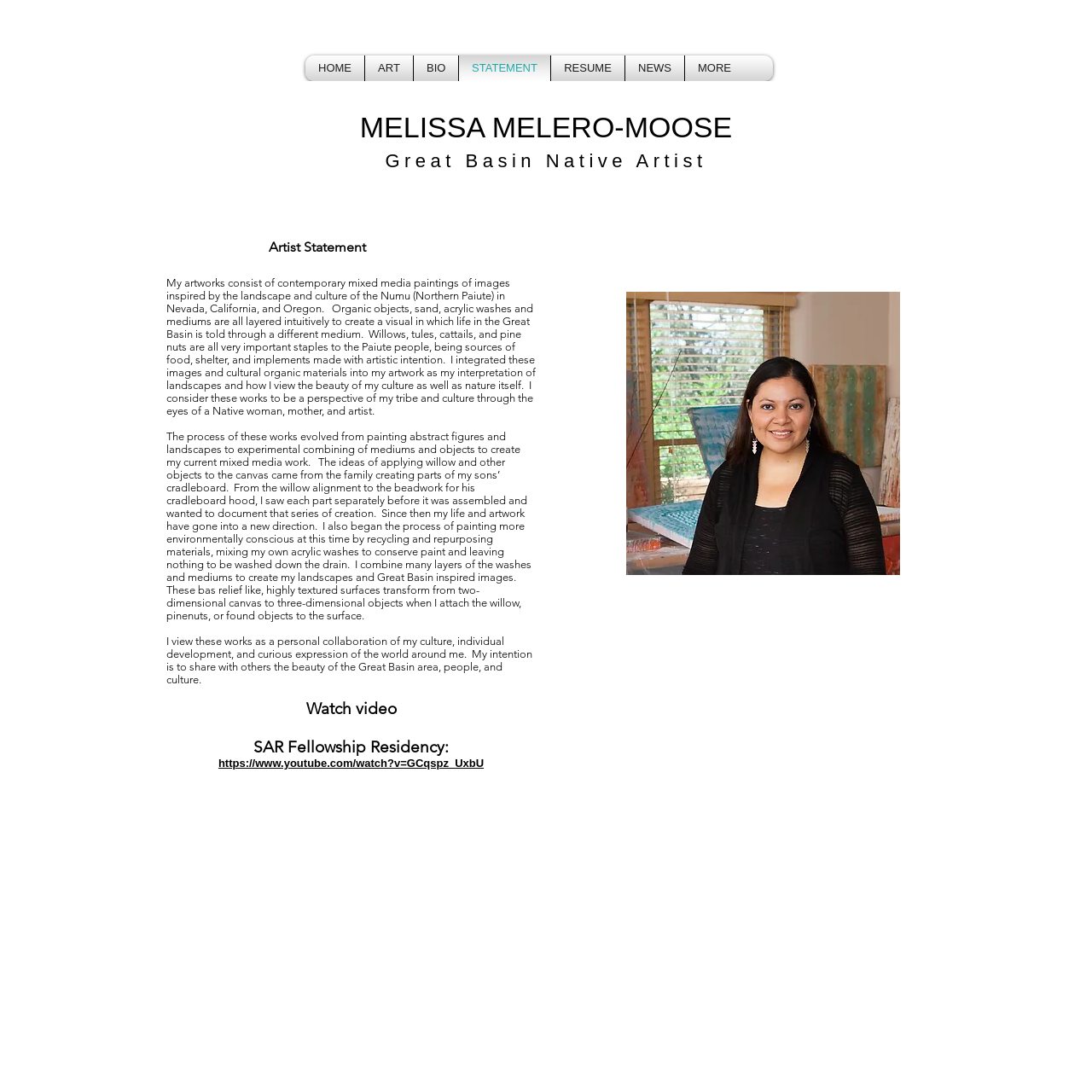Please identify the bounding box coordinates of the element's region that should be clicked to execute the following instruction: "Click STATEMENT". The bounding box coordinates must be four float numbers between 0 and 1, i.e., [left, top, right, bottom].

[0.424, 0.051, 0.5, 0.074]